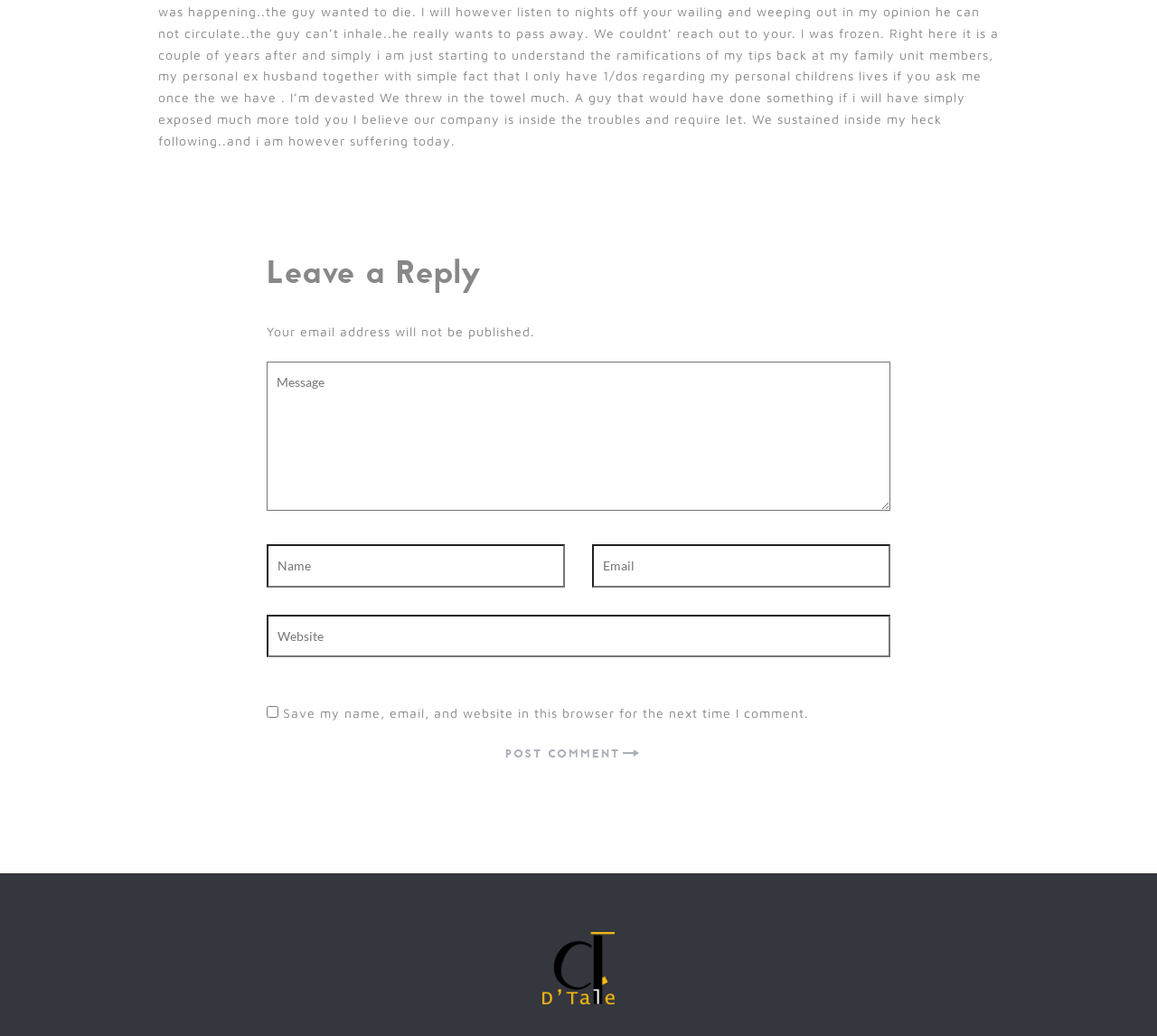Is the 'Website' field required?
Please provide a comprehensive answer based on the contents of the image.

The 'Website' field is a textbox, and its 'required' property is set to 'False', indicating that it is not a required field.